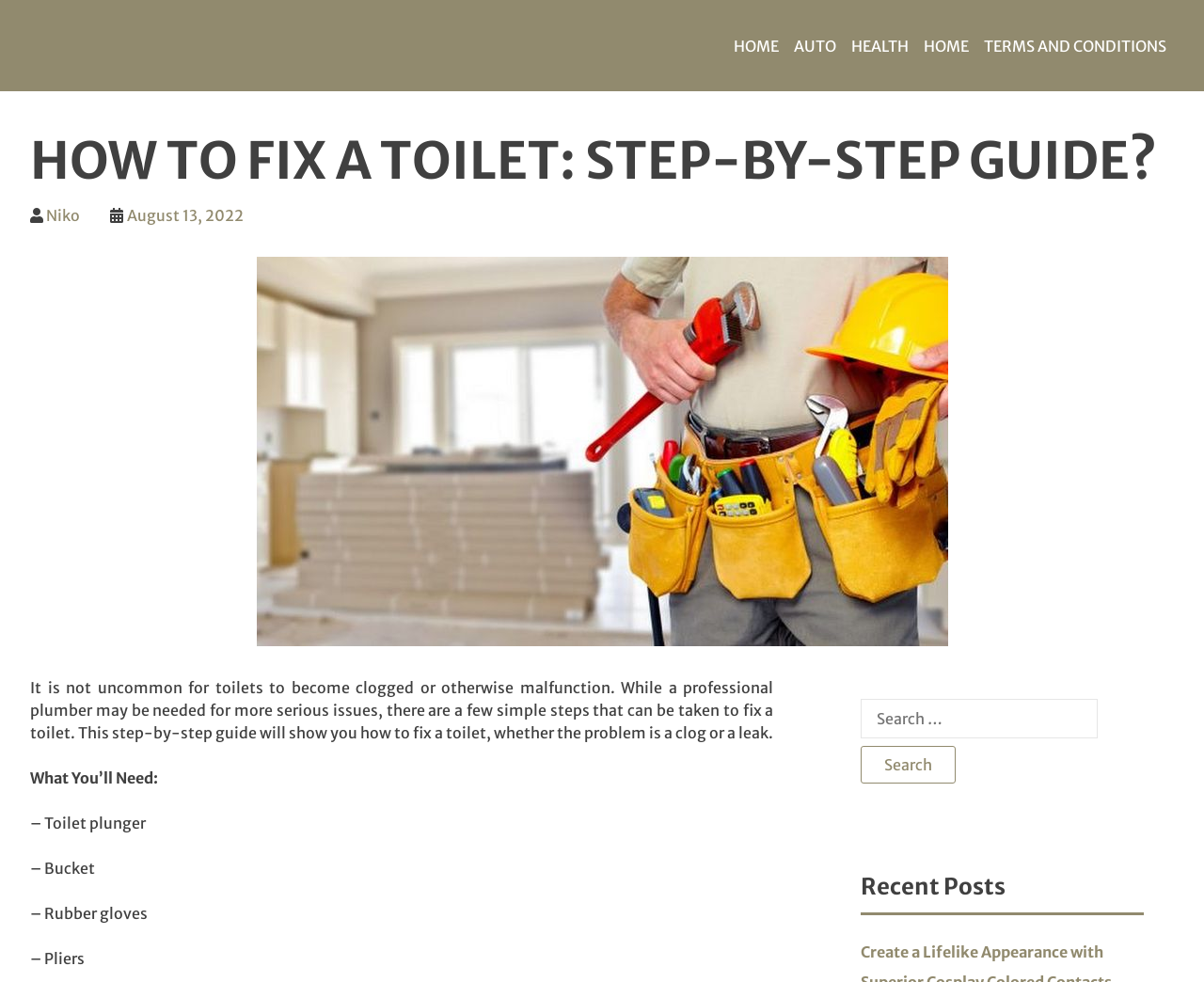Construct a comprehensive description capturing every detail on the webpage.

This webpage is a step-by-step guide on how to fix a toilet, with a focus on DIY solutions for common toilet issues. At the top of the page, there is a navigation menu with links to "HOME", "AUTO", "HEALTH", and "TERMS AND CONDITIONS". Below the navigation menu, there is a header section with the title "HOW TO FIX A TOILET: STEP-BY-STEP GUIDE?" and links to the author "Niko" and the publication date "August 13, 2022".

On the left side of the page, there is a large image of a handyman in Pecan Grove, which takes up most of the vertical space. To the right of the image, there is a block of text that introduces the topic of toilet repair and explains that the guide will show readers how to fix common toilet issues.

Below the introduction, there is a list of materials needed to fix a toilet, including a toilet plunger, bucket, rubber gloves, and pliers. Each item is listed on a separate line with a brief description.

Further down the page, there is a search bar with a button labeled "Search" and a heading that says "Recent Posts". The search bar is located near the bottom of the page, and the "Recent Posts" section is likely a list of links to other articles on the website.

Overall, the webpage is focused on providing a practical guide to fixing toilets, with a clear and concise layout that makes it easy to follow along.